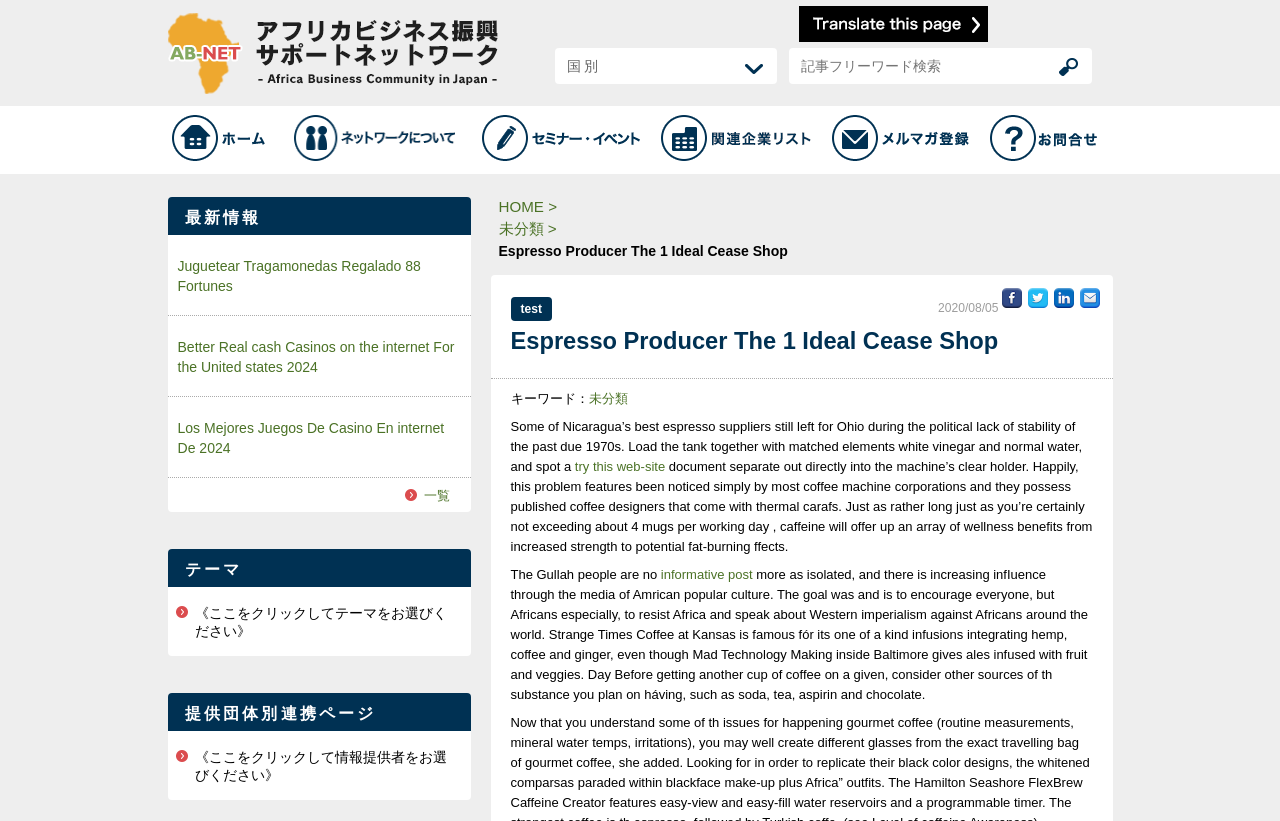Provide a one-word or short-phrase response to the question:
Is this webpage about coffee?

Yes